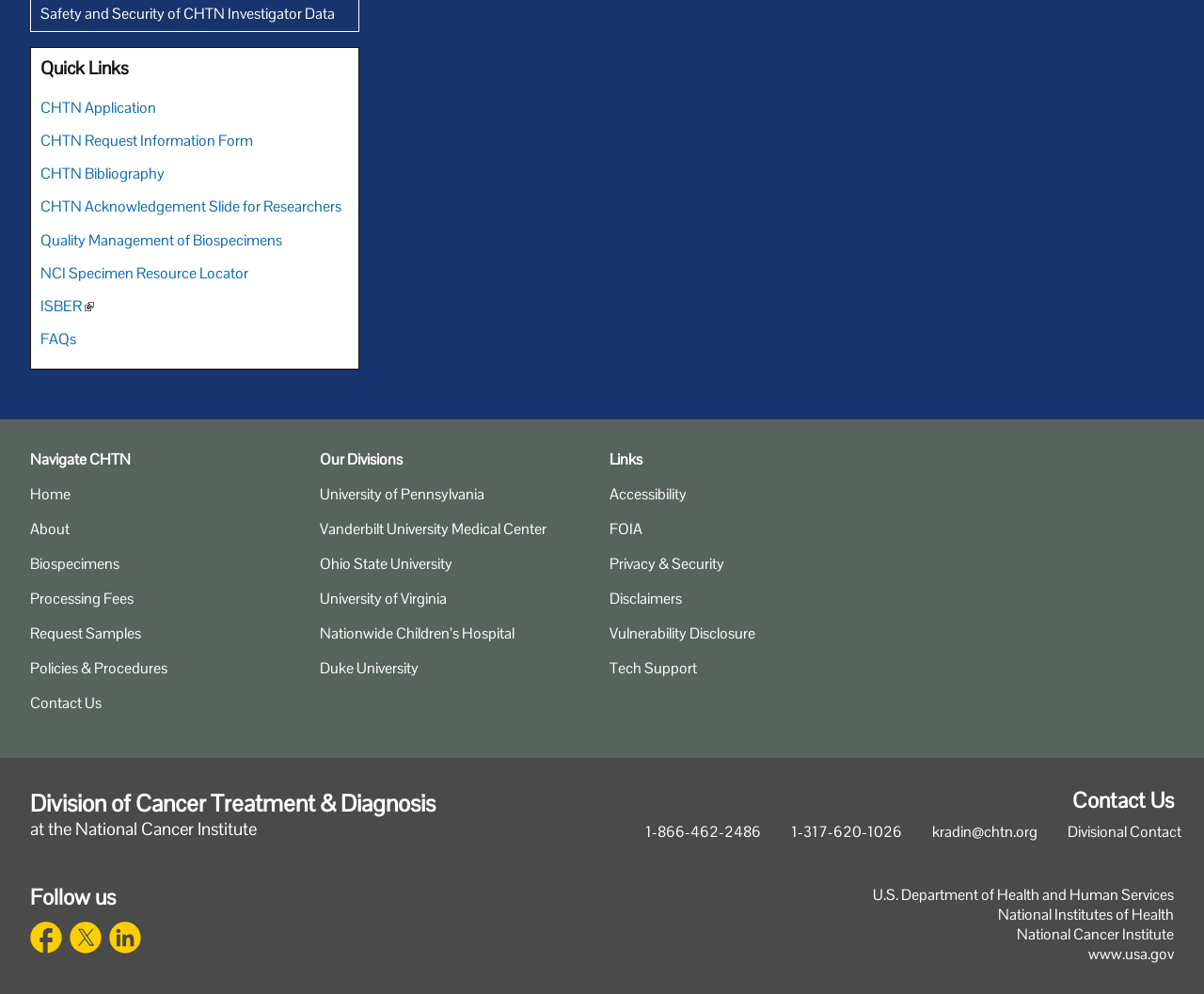Extract the bounding box coordinates for the described element: "Quality Management of Biospecimens". The coordinates should be represented as four float numbers between 0 and 1: [left, top, right, bottom].

[0.034, 0.234, 0.234, 0.249]